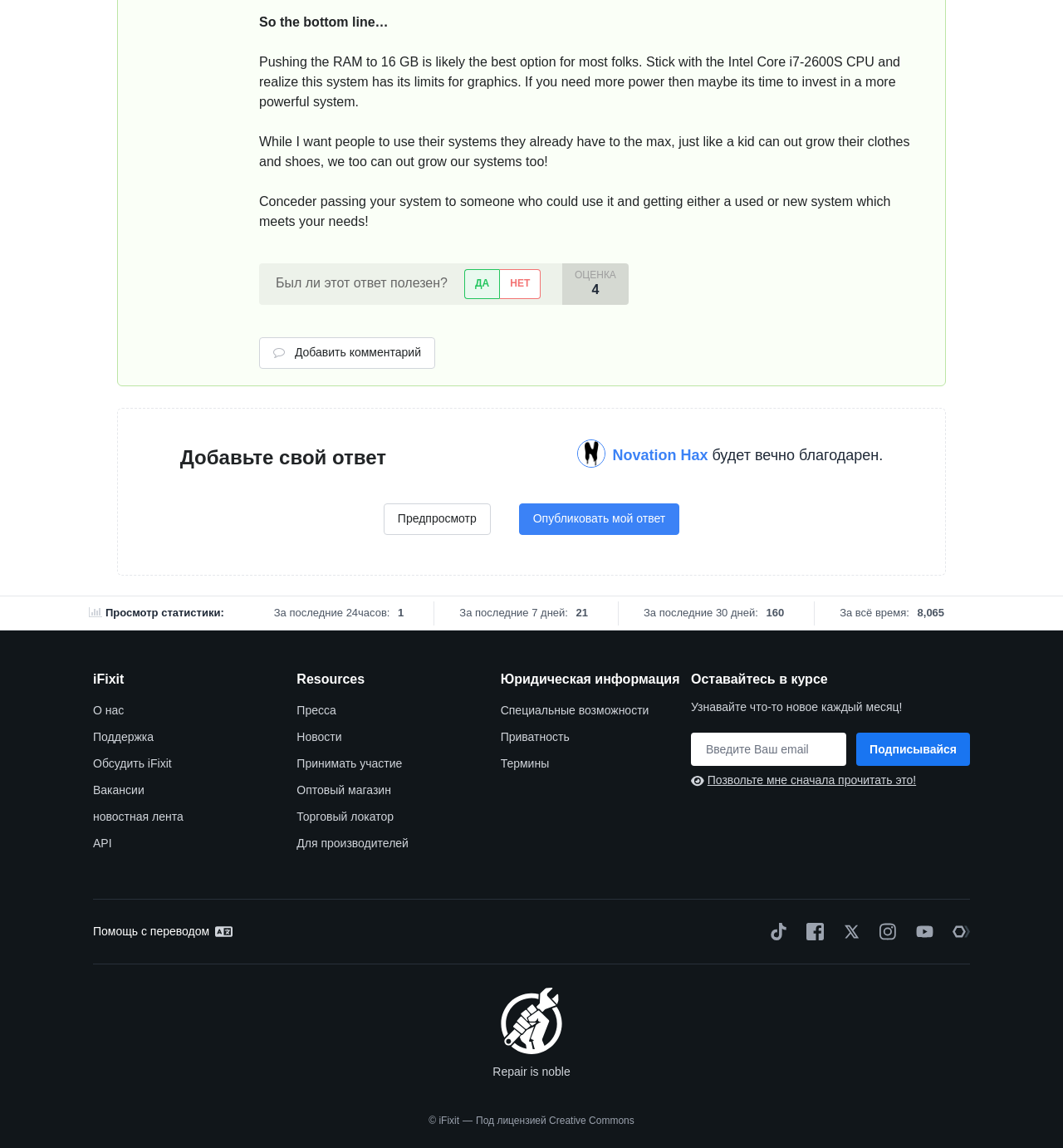Given the content of the image, can you provide a detailed answer to the question?
What is the topic of the discussion?

Based on the text content, it appears that the discussion is about upgrading a system, specifically considering the limits of the Intel Core i7-2600S CPU and the benefits of adding more RAM.